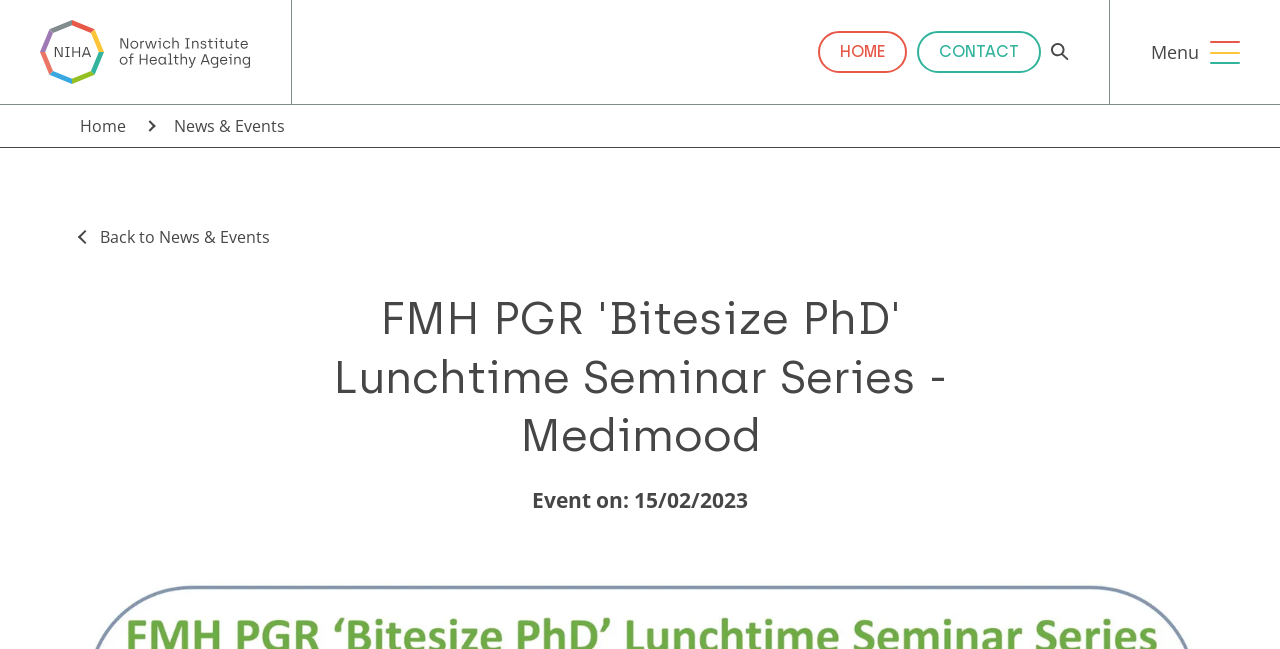Answer the following query concisely with a single word or phrase:
What are the ways to get in touch with the institute?

email, twitter, or send a message